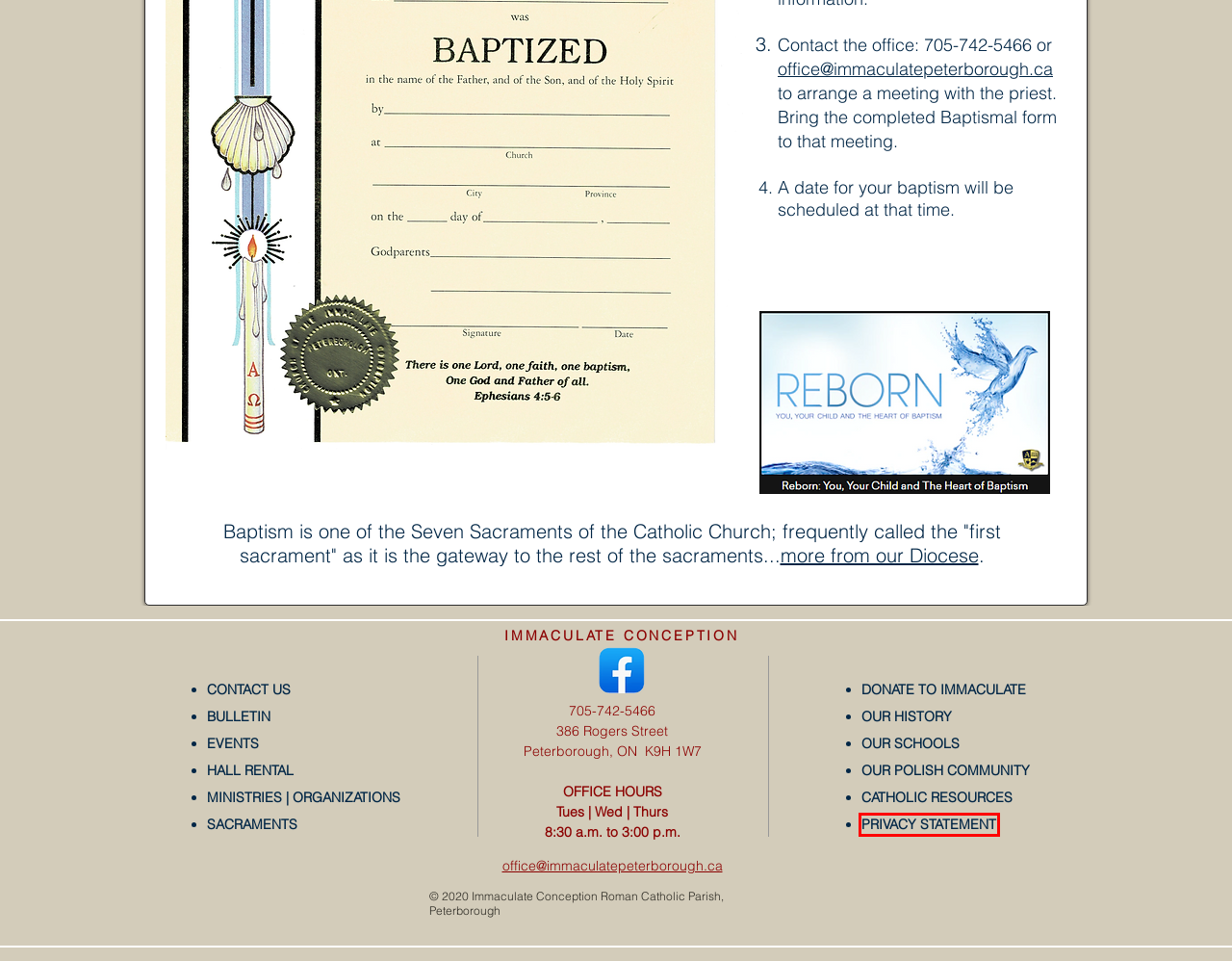You are given a screenshot of a webpage with a red bounding box around an element. Choose the most fitting webpage description for the page that appears after clicking the element within the red bounding box. Here are the candidates:
A. Baptism
     - Roman Catholic Diocese of Peterborough
B. Catholic Resources | Immaculate
C. Sacraments | Immaculate
D. Events | Immaculate
E. Ministries | Immaculate
F. Our History | Immaculate
G. Hall Rental | Immaculate
H. Privacy Statement | Immaculate

H